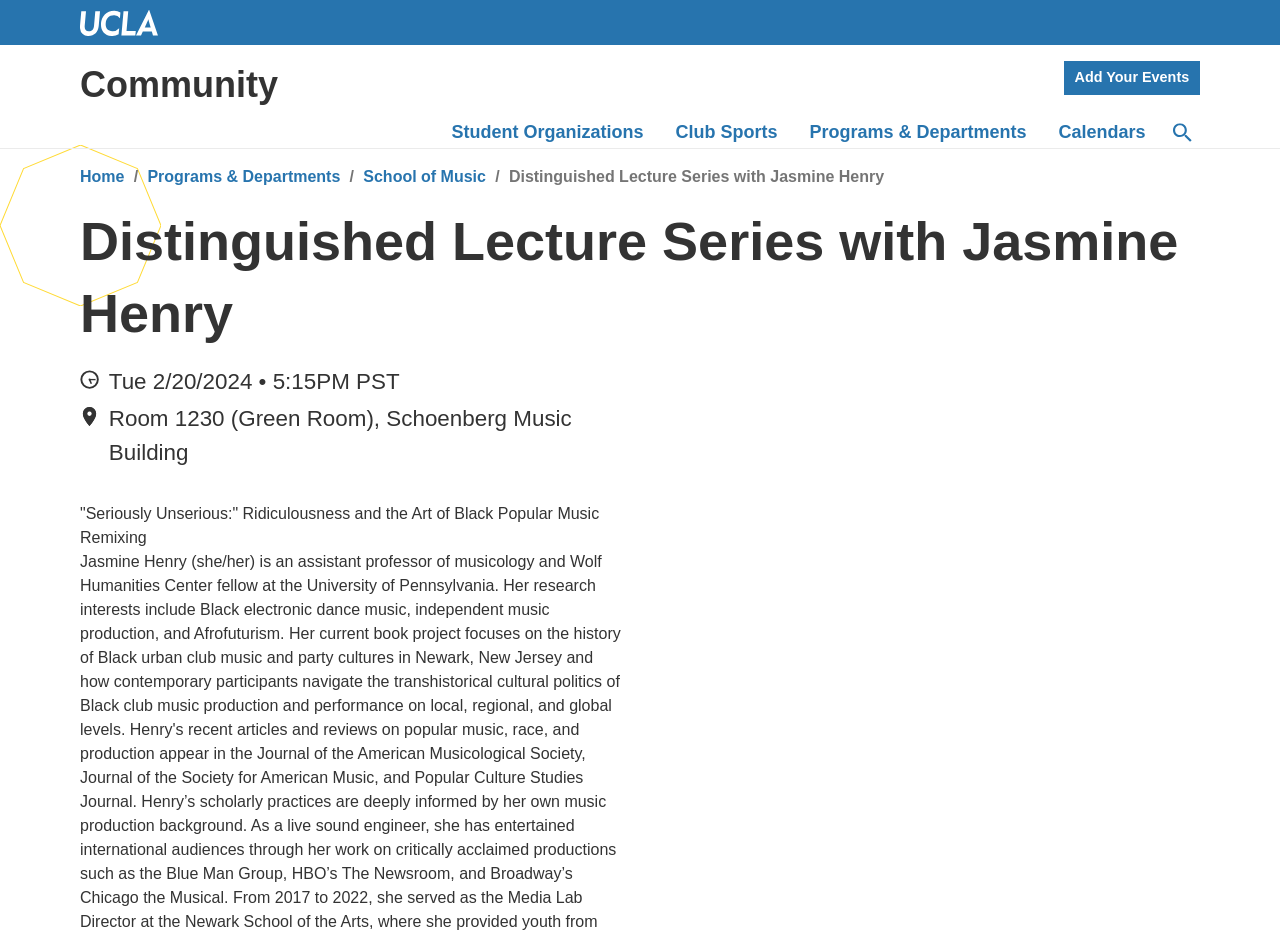Locate the bounding box coordinates of the element that should be clicked to fulfill the instruction: "go to Student Organizations".

[0.34, 0.125, 0.515, 0.159]